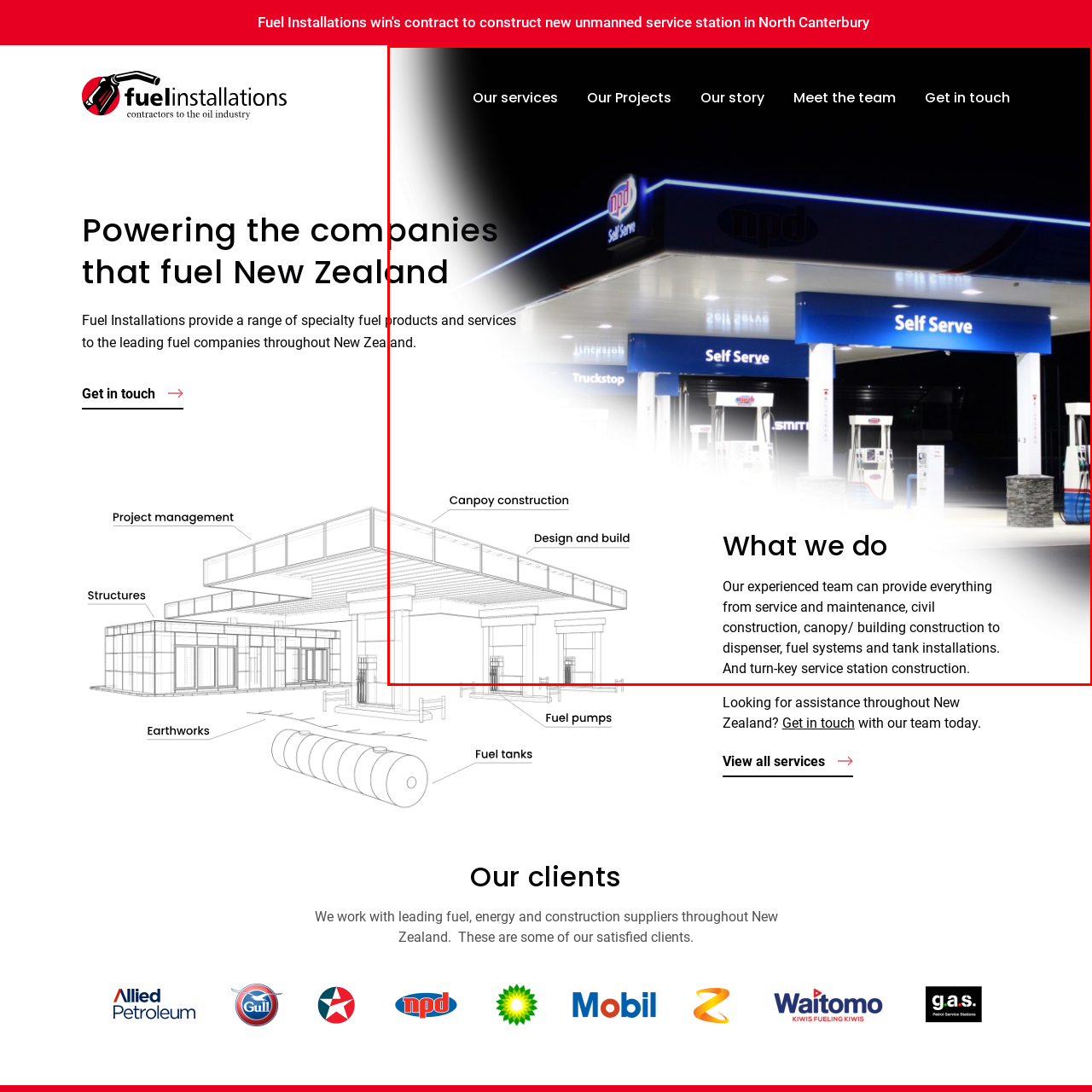Focus on the highlighted area in red, What is the company's mission? Answer using a single word or phrase.

Support leading fuel companies